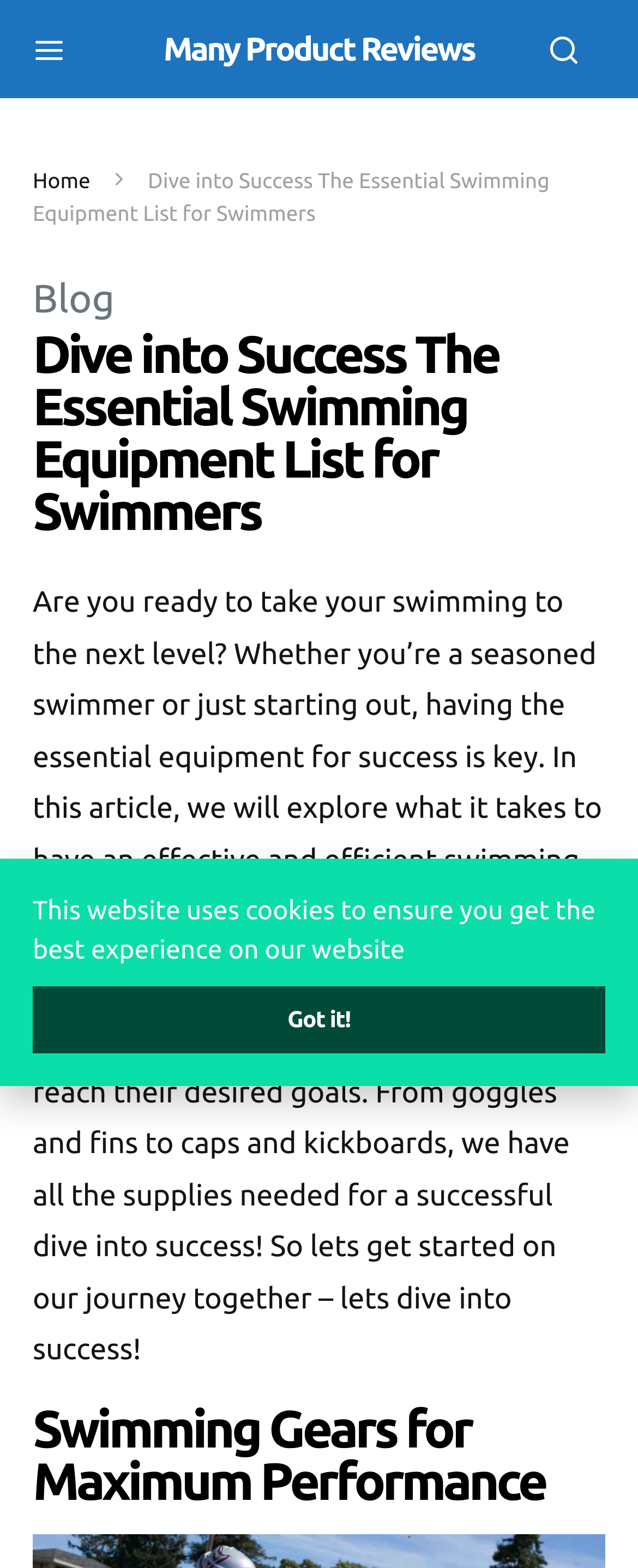Give a concise answer of one word or phrase to the question: 
What is the purpose of the 'Got it!' button?

Accepting cookies